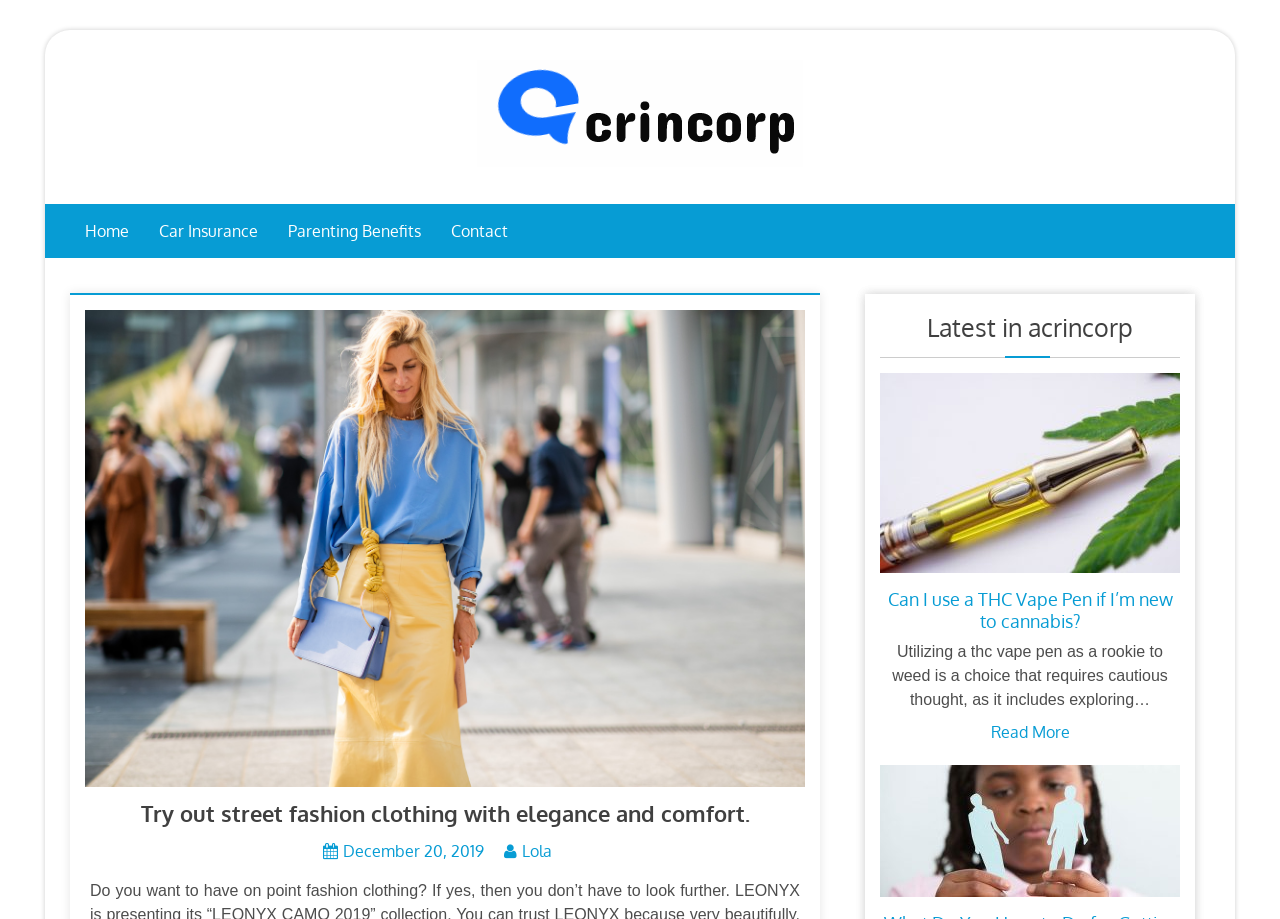Determine the bounding box coordinates in the format (top-left x, top-left y, bottom-right x, bottom-right y). Ensure all values are floating point numbers between 0 and 1. Identify the bounding box of the UI element described by: Contact

[0.341, 0.222, 0.409, 0.281]